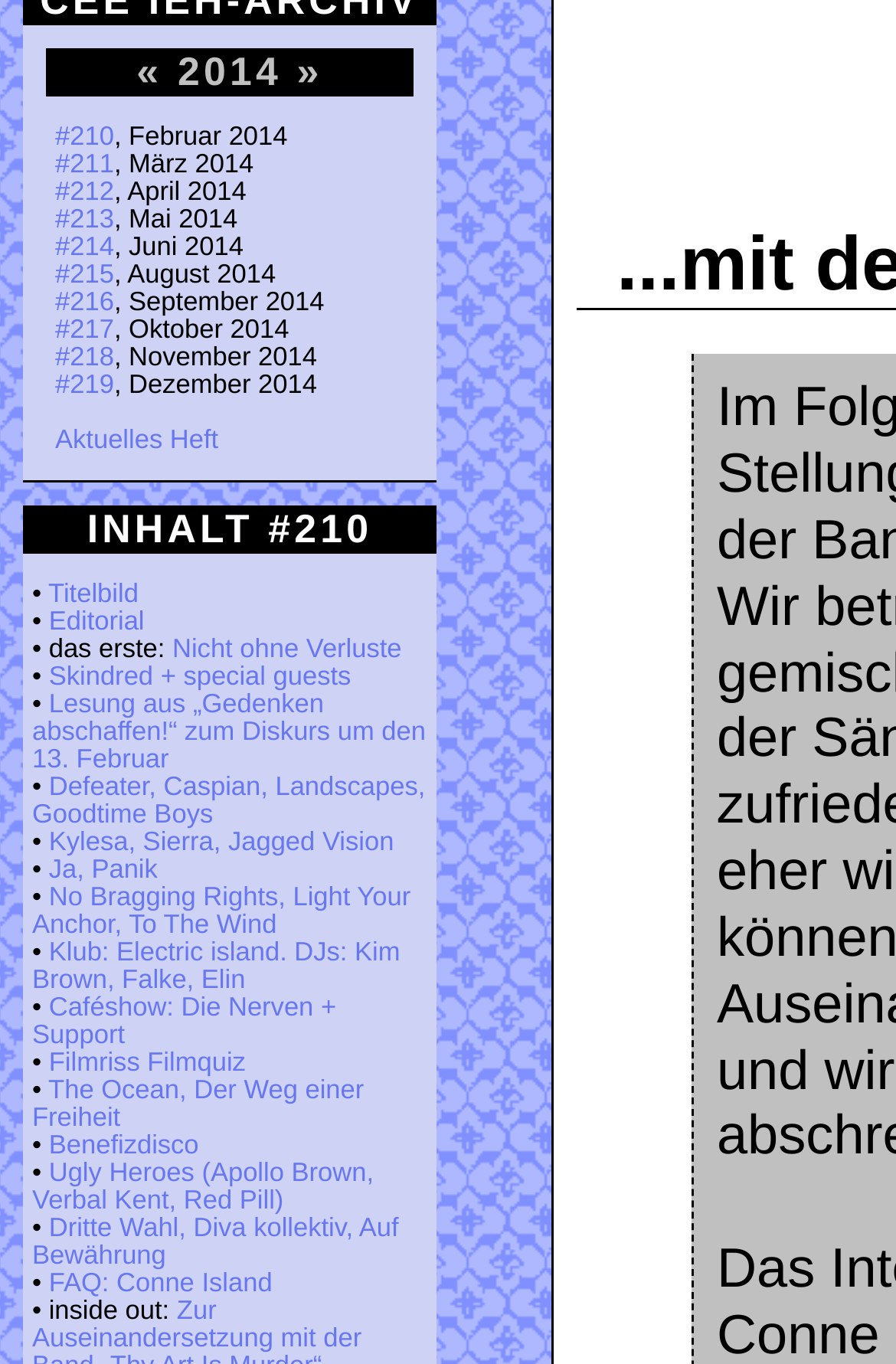Locate the bounding box of the UI element described in the following text: "Kylesa, Sierra, Jagged Vision".

[0.054, 0.608, 0.44, 0.628]